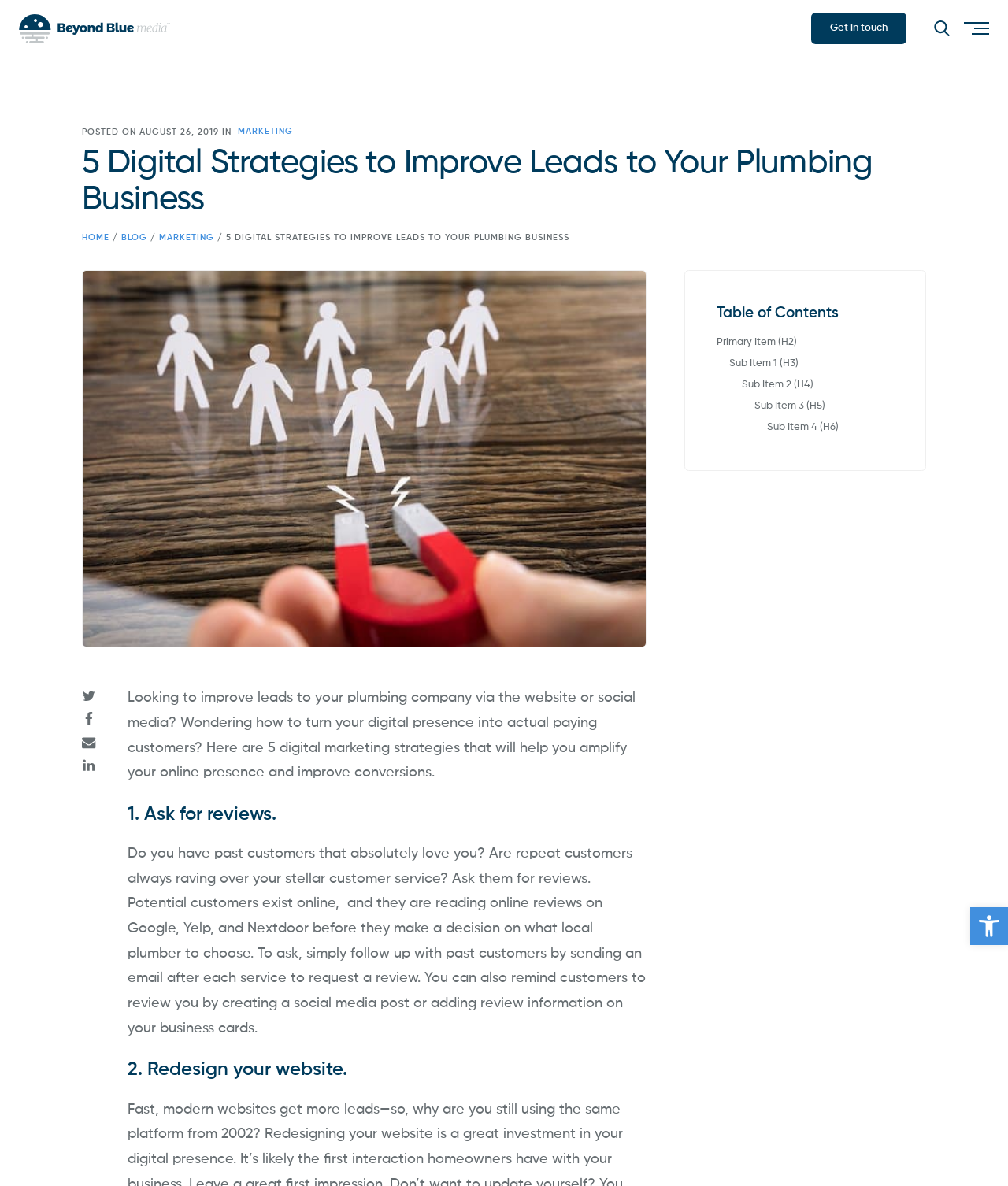Answer the question briefly using a single word or phrase: 
What is the topic of the blog post?

Digital marketing strategies for plumbers